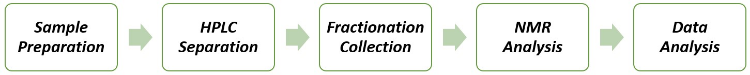What technique is used for structural analysis of glycans?
Kindly give a detailed and elaborate answer to the question.

Nuclear Magnetic Resonance (NMR) techniques are utilized to analyze the structural details of the glycans. This is the fourth step in the workflow, where the collected fractions of glycans are examined to derive insights about their structure and modifications.